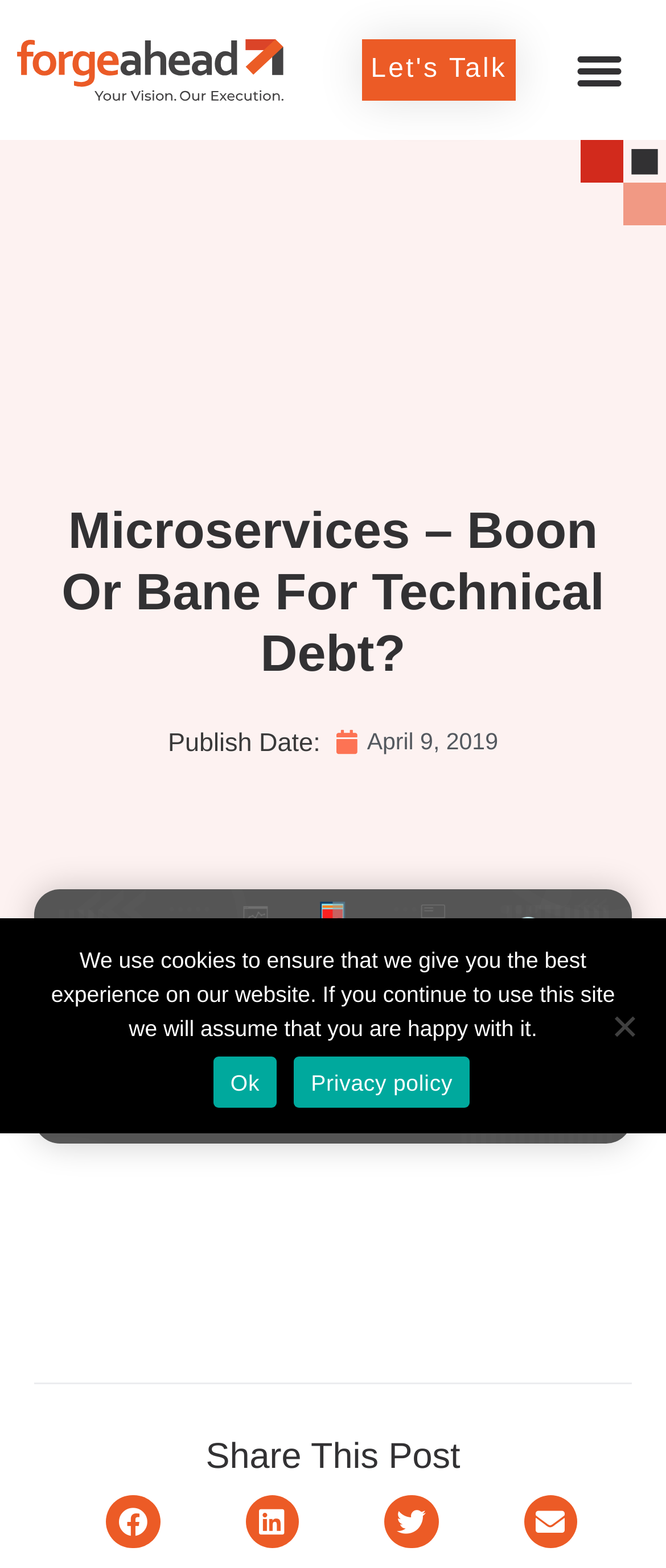Respond to the following question using a concise word or phrase: 
What is the name of the software development company?

Forgeahead